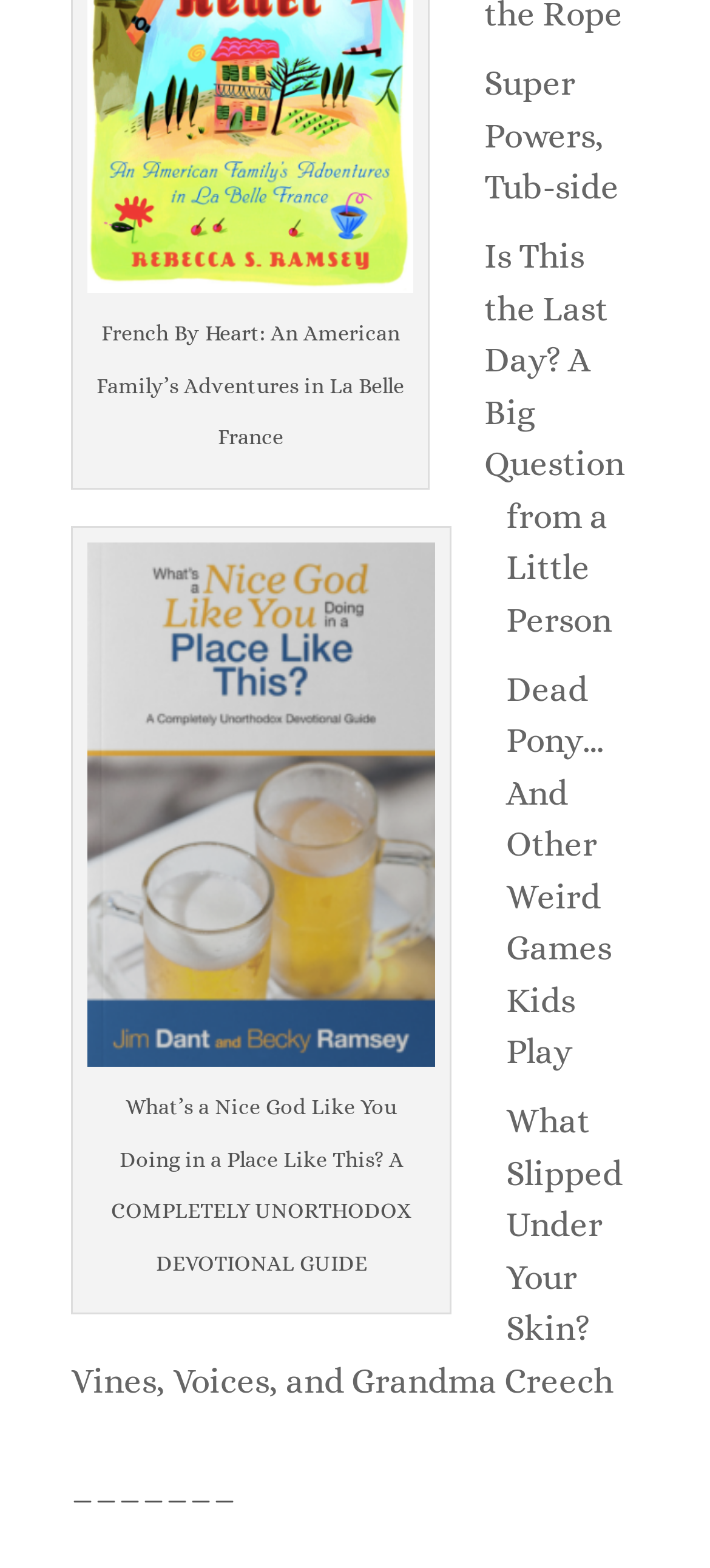Refer to the screenshot and give an in-depth answer to this question: How many book titles are listed?

There are five links on the webpage that appear to be book titles: 'French By Heart: An American Family’s Adventures in La Belle France', 'What’s a Nice God Like You Doing in a Place Like This?A COMPLETELY UNORTHODOX DEVOTIONAL GUIDE', 'Super Powers, Tub-side', 'Is This the Last Day? A Big Question from a Little Person', and 'Dead Pony…And Other Weird Games Kids Play'.